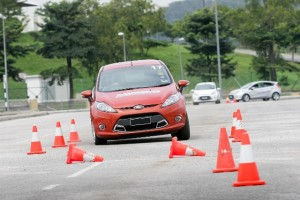Give an in-depth description of what is happening in the image.

The image depicts a red car skillfully maneuvering through a driving course, marked by a series of bright orange cones laid out in a zigzag pattern on a large, open parking area. This scene emphasizes the practical aspect of driving skills, particularly those taught in defensive driving courses. The background features a green landscape with trees and another vehicle in the distance, underscoring an environment suitable for driving practice. Such courses help drivers develop techniques for safe driving, minimize risks, and prepare for real-world driving challenges, aligning with the concepts covered in defensive driving classes.